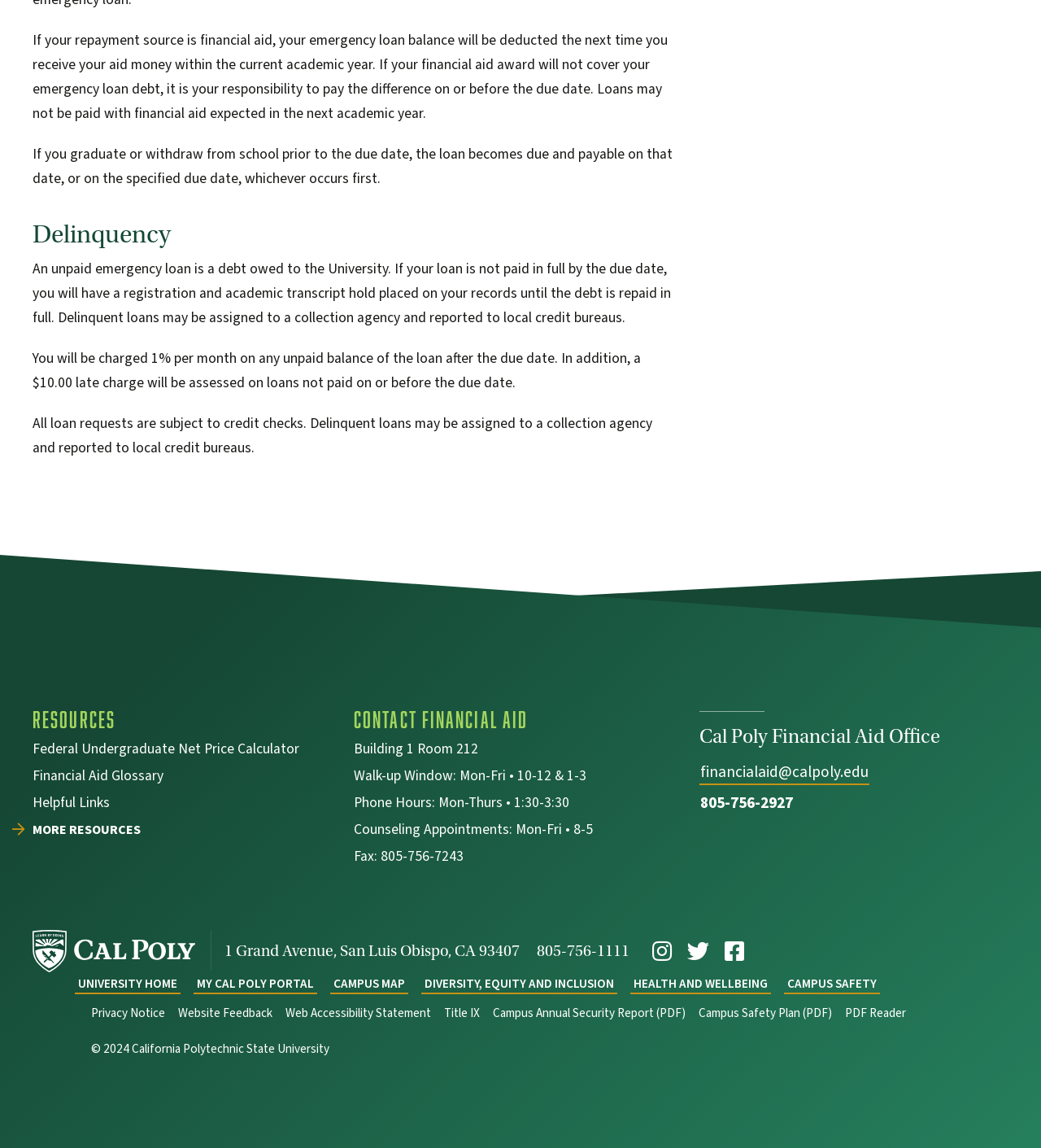What is the consequence of not paying an emergency loan on time?
Please give a well-detailed answer to the question.

According to the webpage, if an emergency loan is not paid in full by the due date, a registration and academic transcript hold will be placed on the student's records until the debt is repaid in full.